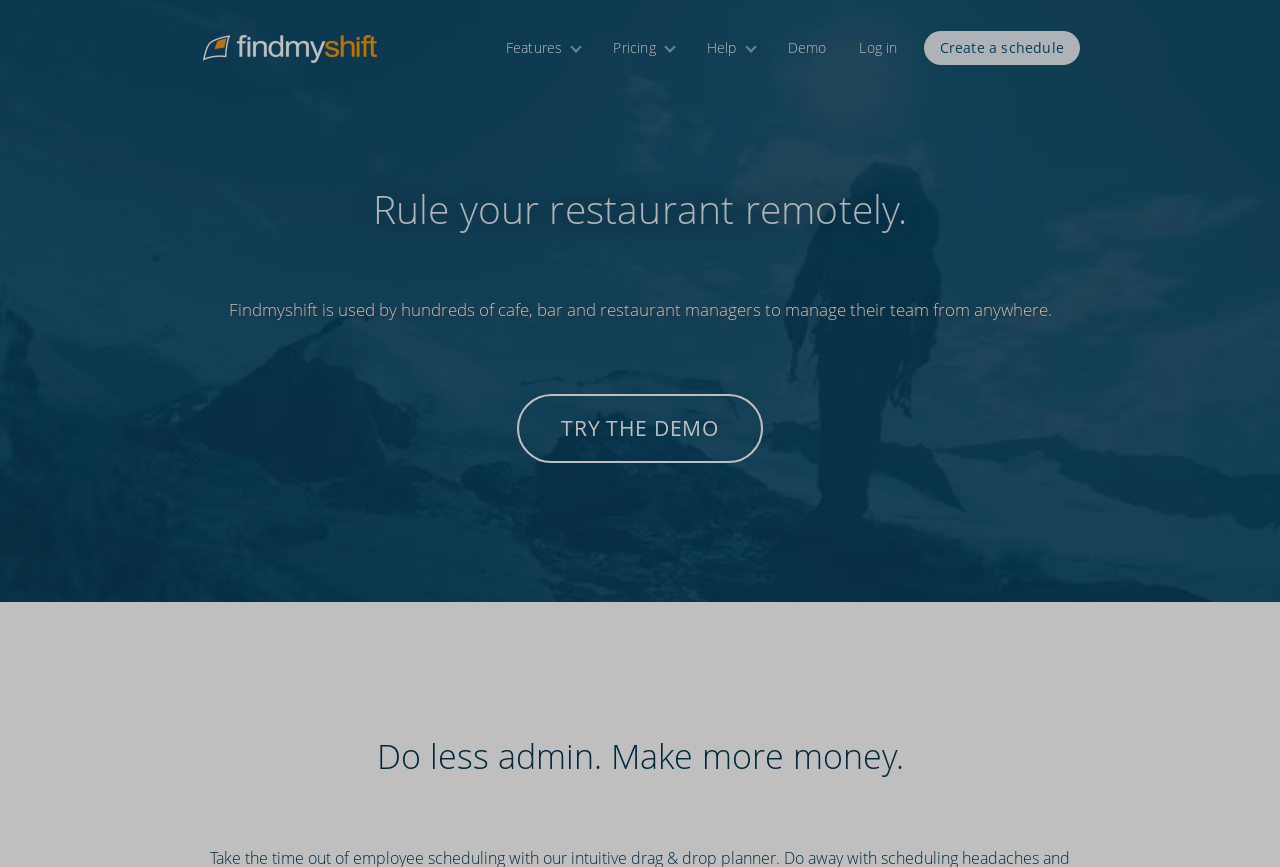Find the bounding box coordinates for the area you need to click to carry out the instruction: "Log in". The coordinates should be four float numbers between 0 and 1, indicated as [left, top, right, bottom].

[0.659, 0.036, 0.714, 0.074]